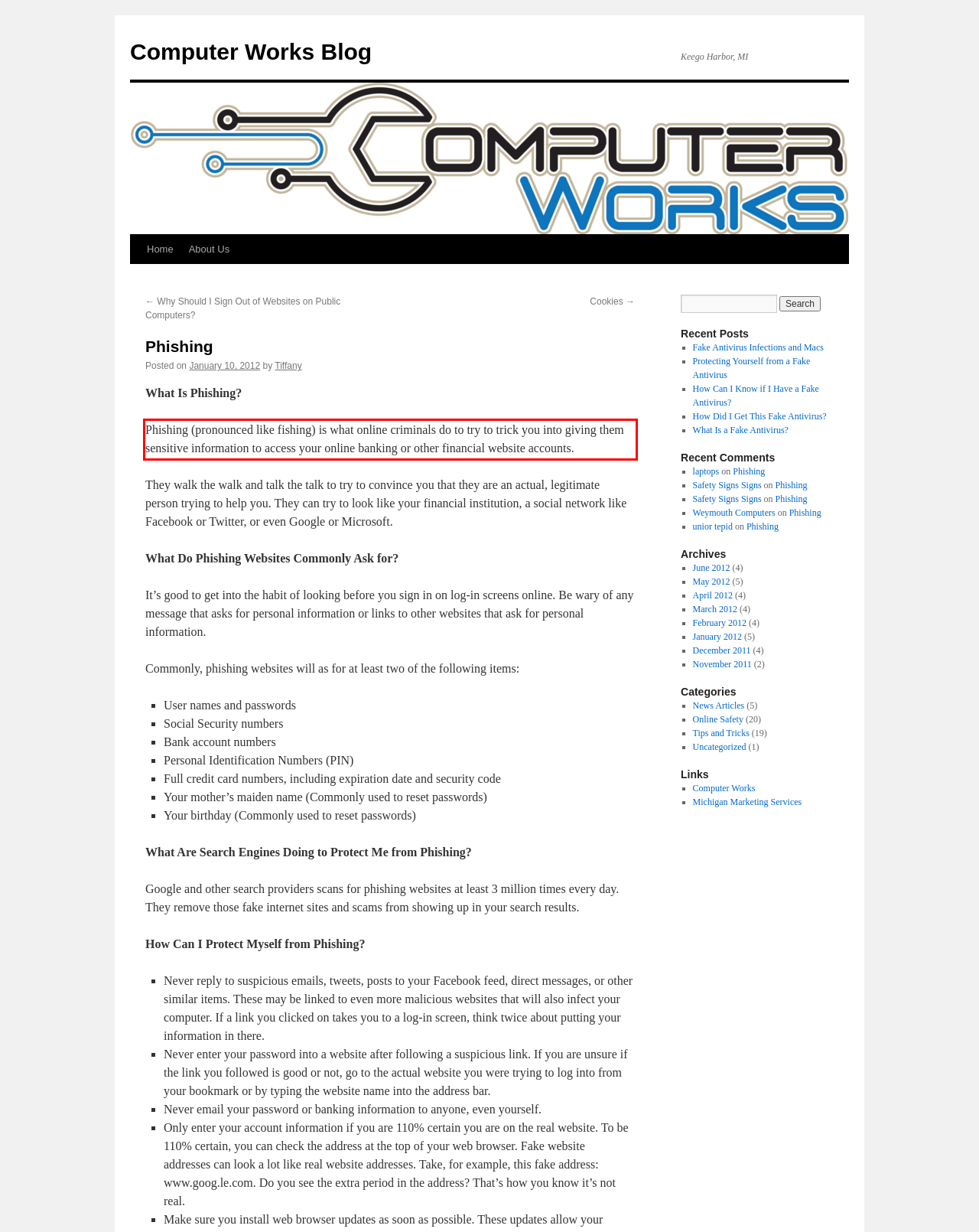The screenshot you have been given contains a UI element surrounded by a red rectangle. Use OCR to read and extract the text inside this red rectangle.

Phishing (pronounced like fishing) is what online criminals do to try to trick you into giving them sensitive information to access your online banking or other financial website accounts.